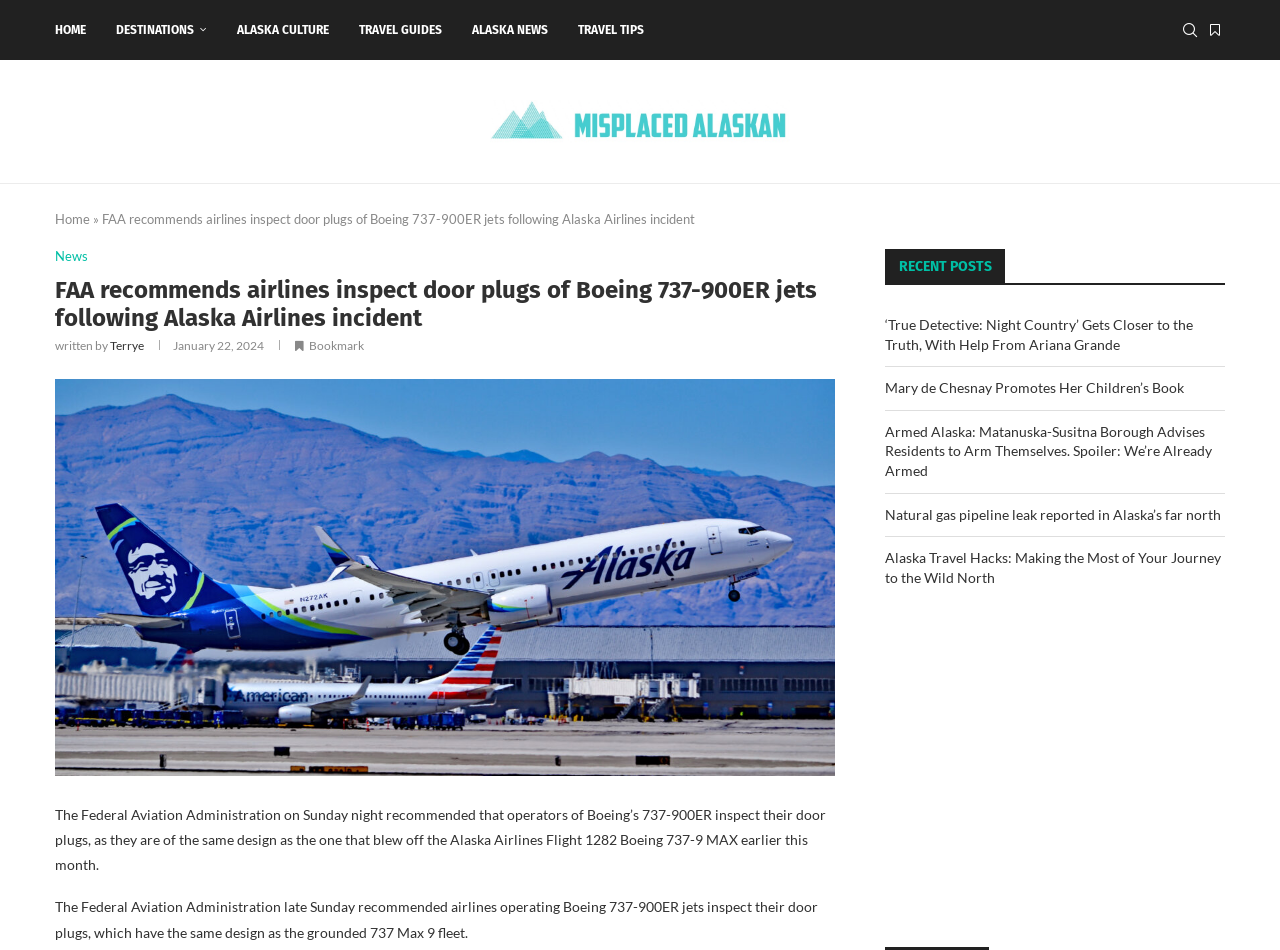Please identify the bounding box coordinates of the area I need to click to accomplish the following instruction: "Contact us".

None